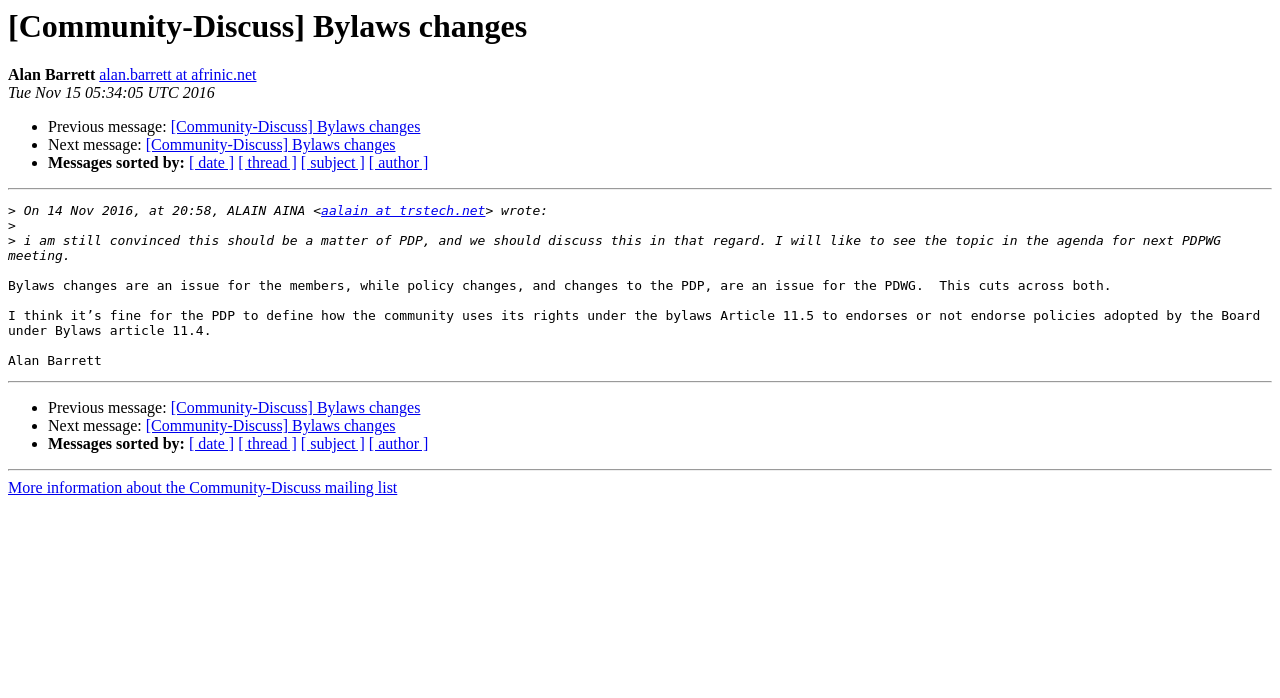Please use the details from the image to answer the following question comprehensively:
What is the topic of discussion in the first message?

I determined the answer by looking at the content of the first message, which discusses the topic of bylaws changes and how it relates to the PDP and PDWG.